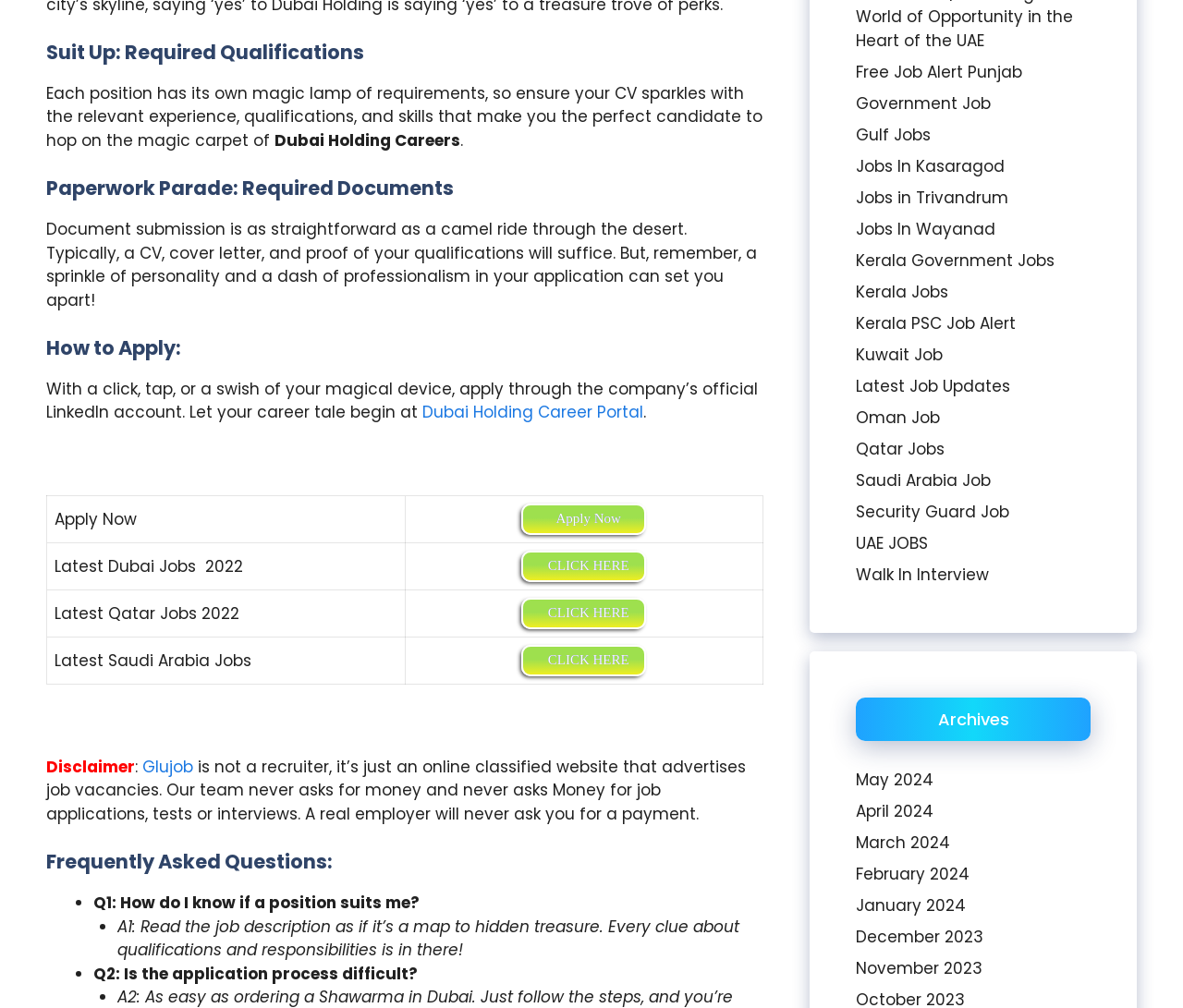Kindly determine the bounding box coordinates of the area that needs to be clicked to fulfill this instruction: "Apply for a job".

[0.441, 0.5, 0.546, 0.531]